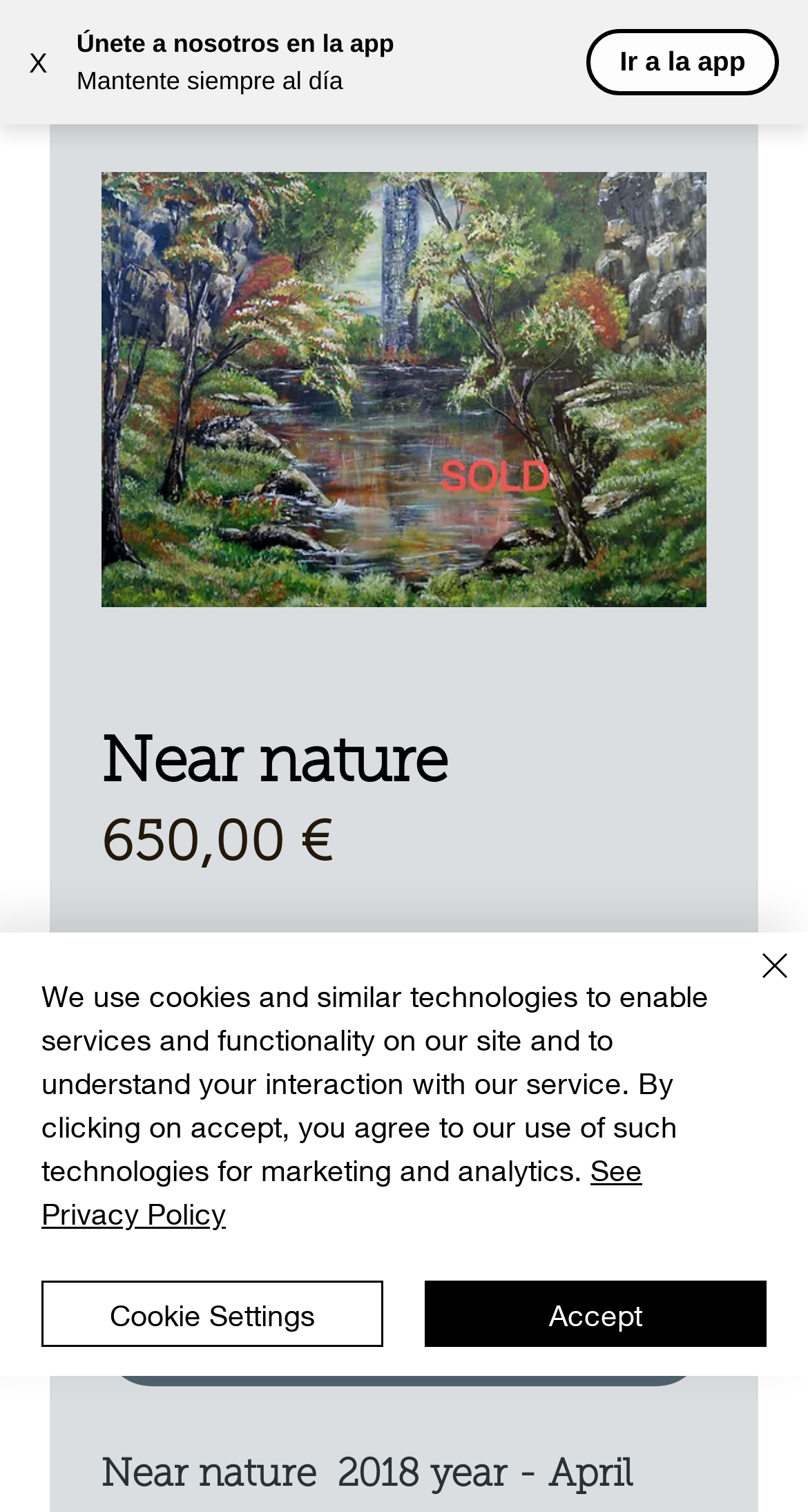Refer to the image and provide a thorough answer to this question:
What type of painting is it?

The type of painting can be found in the section where the painting details are displayed. It is written as 'Original acrylic painting on canvas w70xh50cm'.